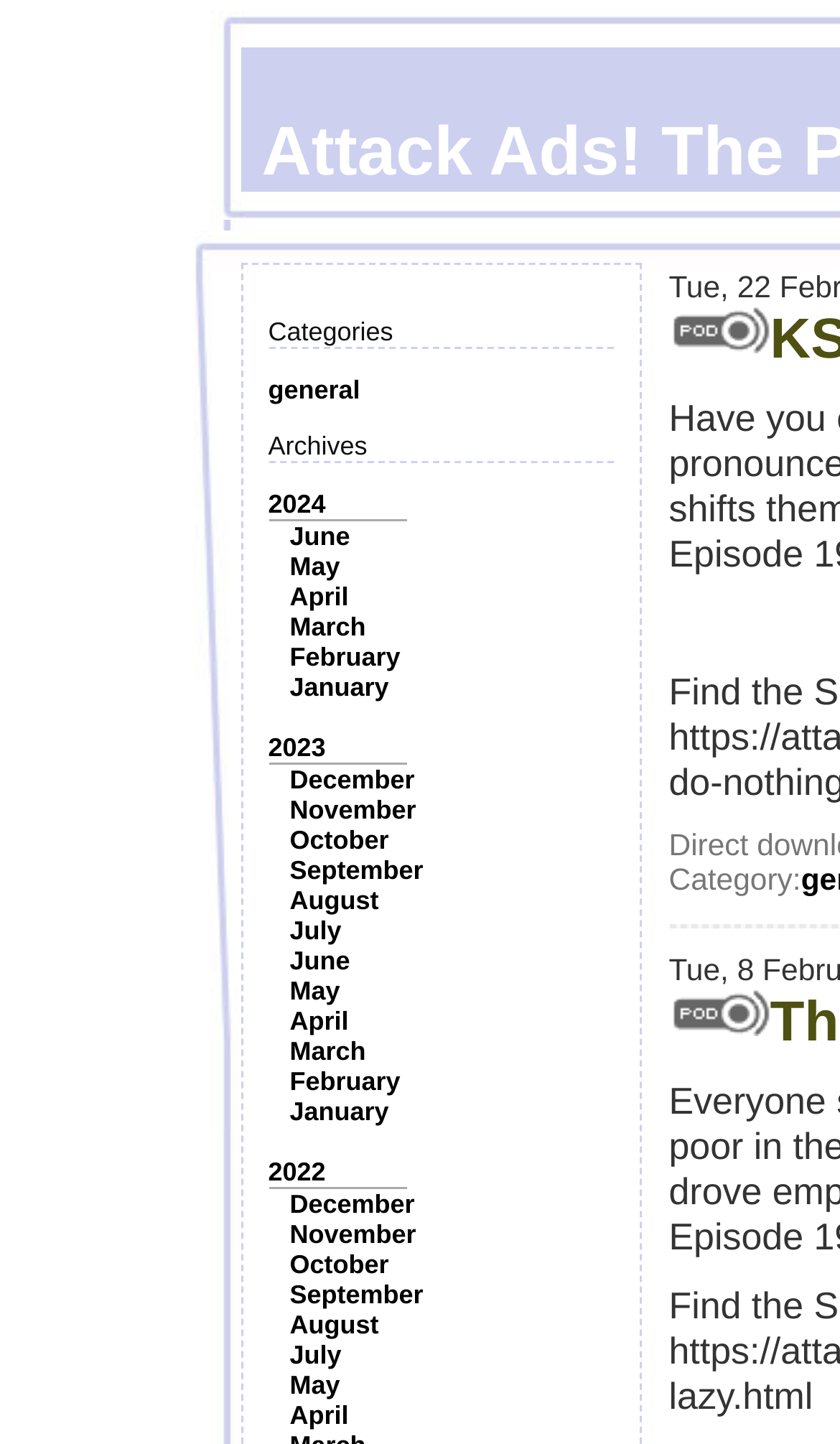Please determine the bounding box coordinates of the element to click in order to execute the following instruction: "Click on the image". The coordinates should be four float numbers between 0 and 1, specified as [left, top, right, bottom].

[0.796, 0.212, 0.917, 0.245]